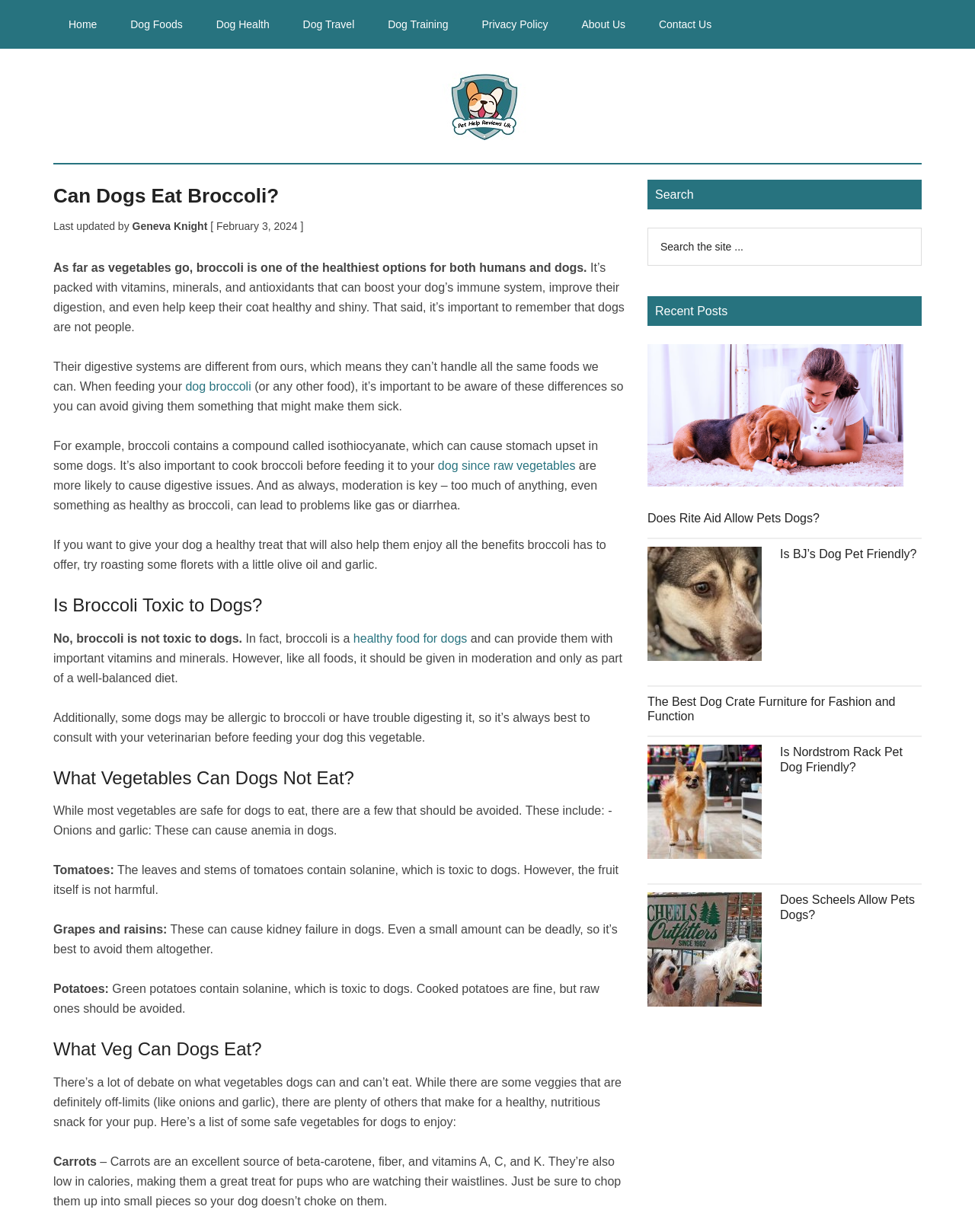Reply to the question with a brief word or phrase: What is the topic of the main article?

Broccoli for dogs